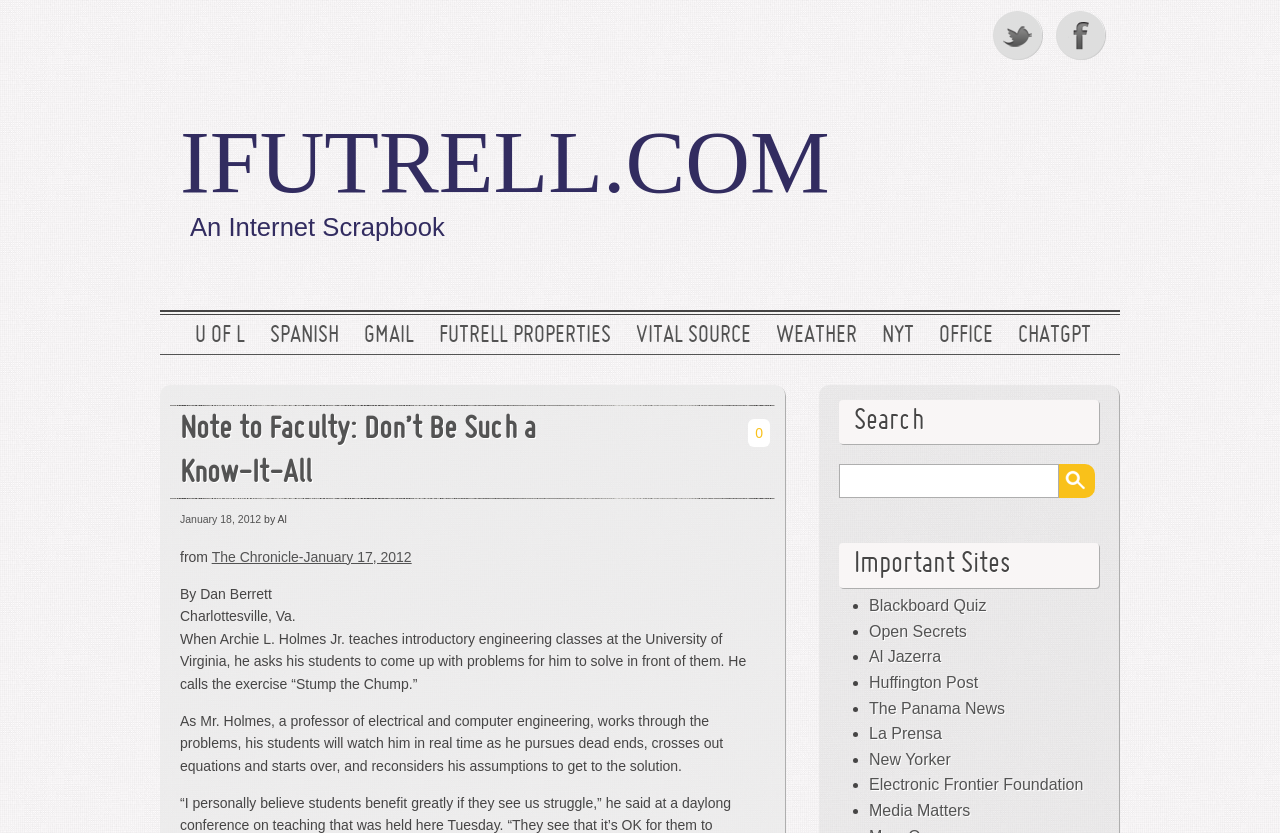Using the description: "The Chronicle-January 17, 2012", identify the bounding box of the corresponding UI element in the screenshot.

[0.165, 0.659, 0.322, 0.678]